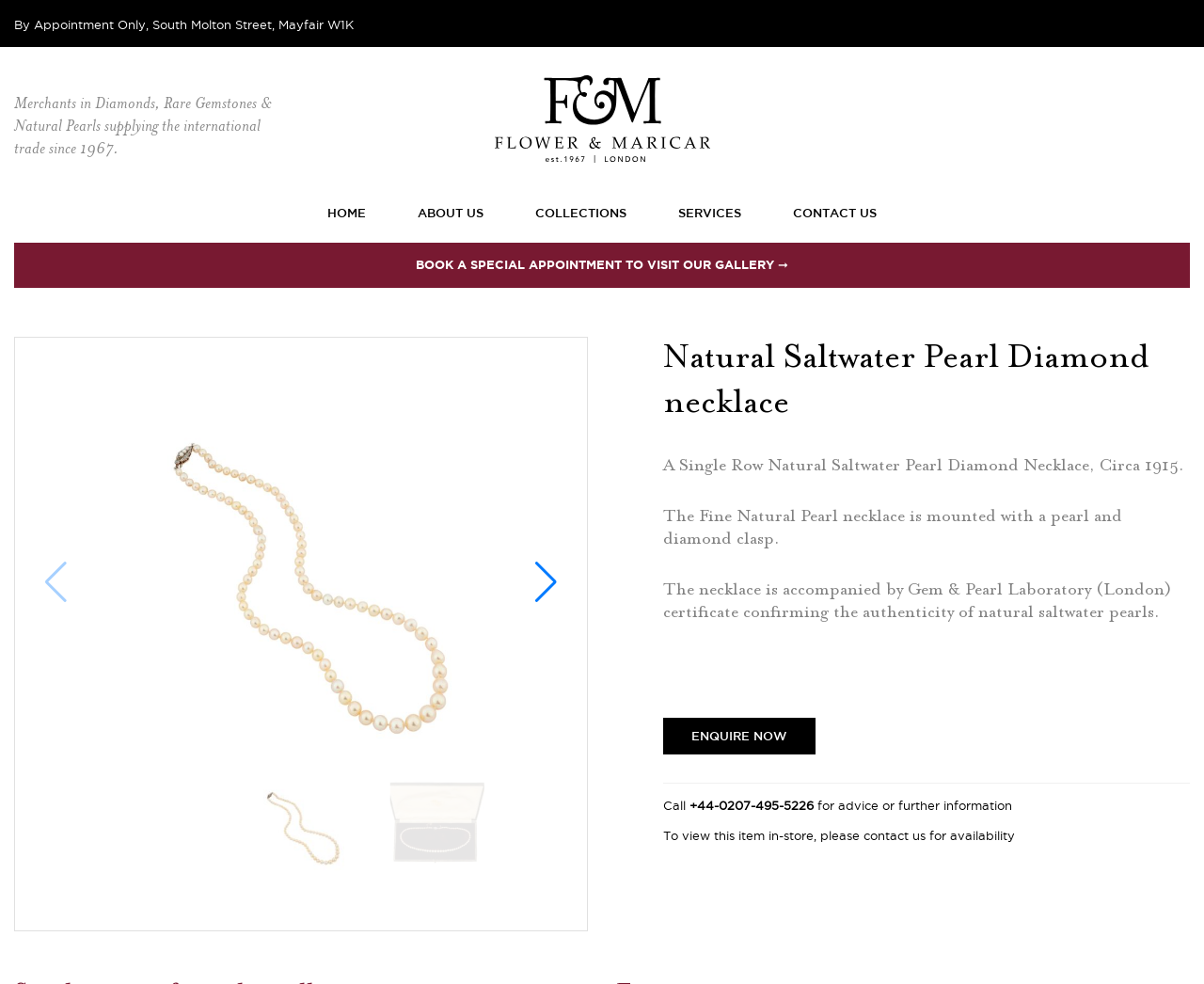Identify the bounding box of the UI component described as: "aria-label="Next slide"".

[0.443, 0.571, 0.464, 0.613]